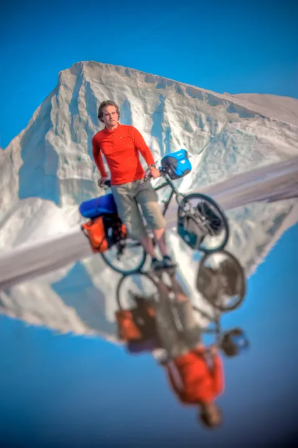Answer the question briefly using a single word or phrase: 
What is the color of the panniers on Scott Stoll's bicycle?

blue and orange